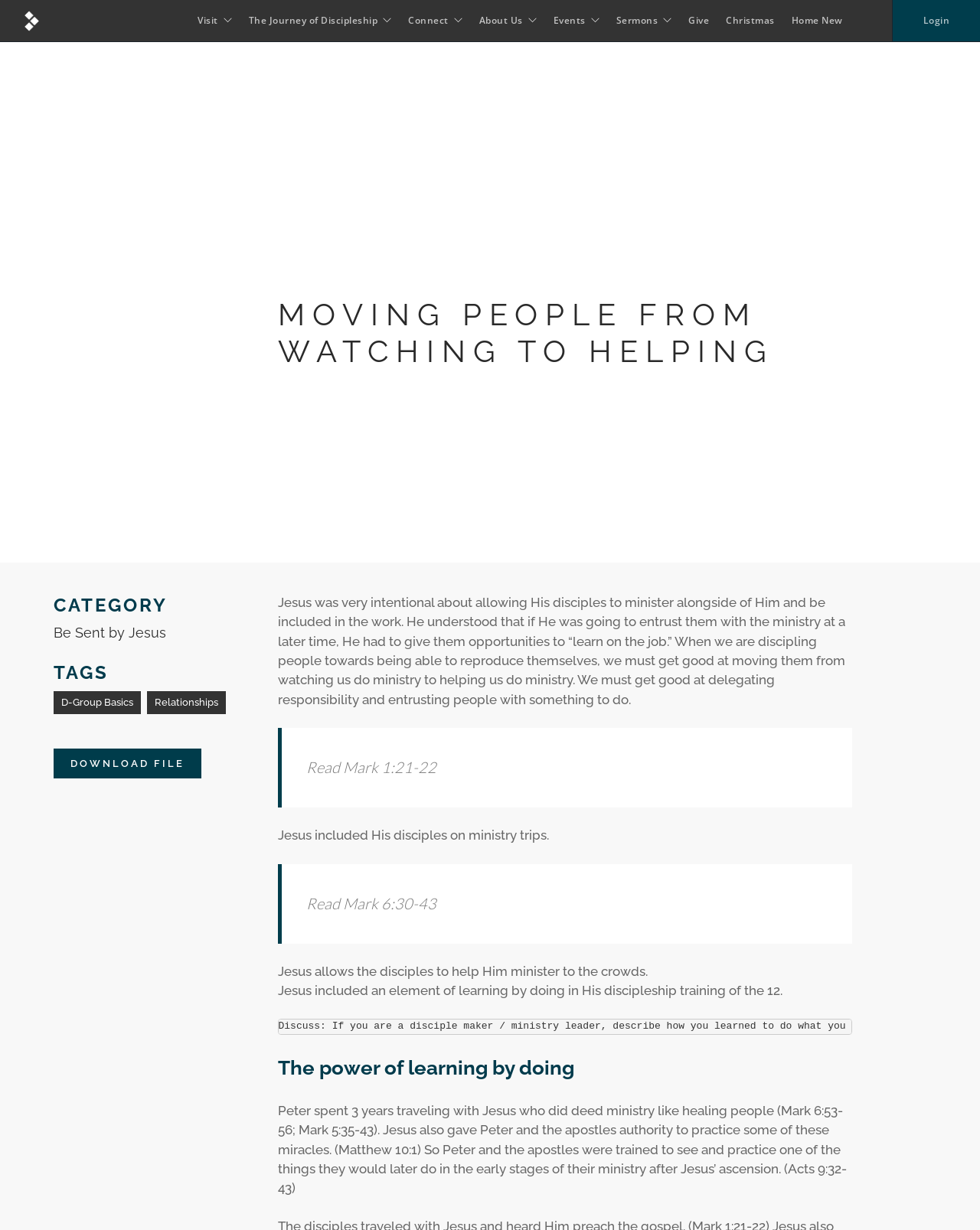Could you provide the bounding box coordinates for the portion of the screen to click to complete this instruction: "Visit the 'The Journey of Discipleship' page"?

[0.254, 0.011, 0.385, 0.022]